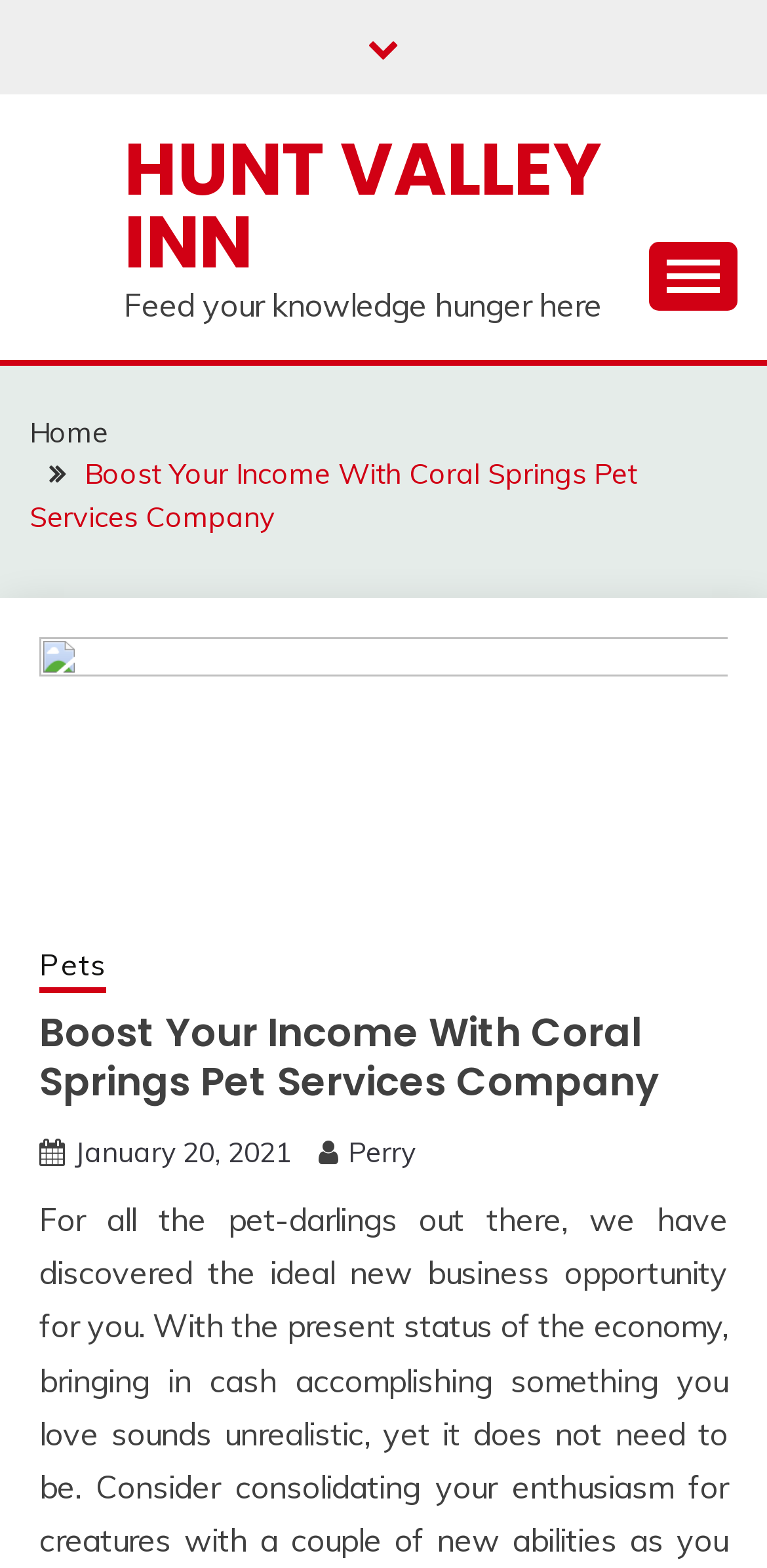What is the topic of the article?
Use the image to give a comprehensive and detailed response to the question.

I determined the topic of the article by examining the link 'Pets' which is part of the breadcrumbs navigation, indicating that the current page is related to pets.